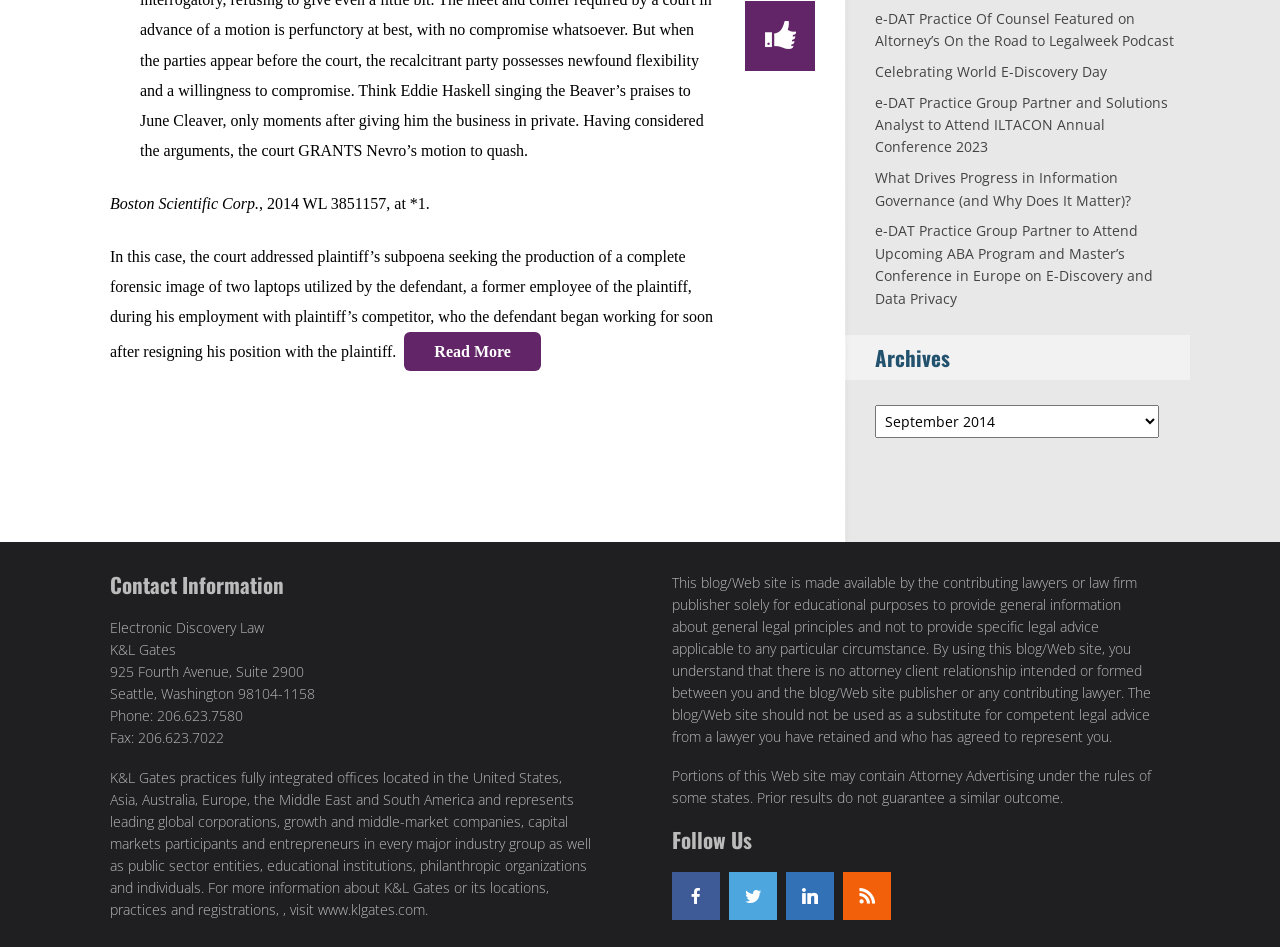Find and provide the bounding box coordinates for the UI element described with: "Read More".

[0.316, 0.35, 0.423, 0.392]